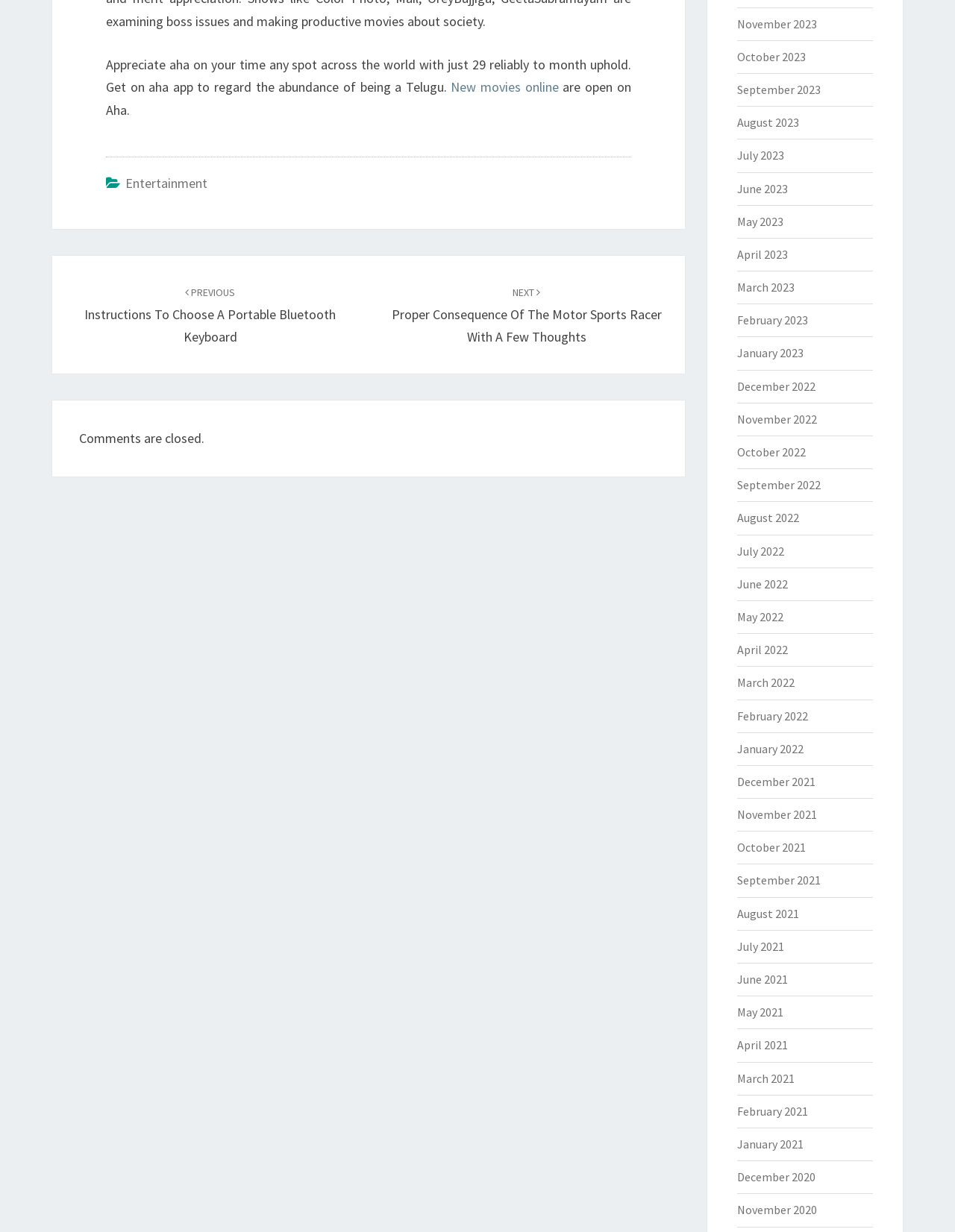Kindly determine the bounding box coordinates of the area that needs to be clicked to fulfill this instruction: "Go to 'Entertainment'".

[0.131, 0.142, 0.217, 0.156]